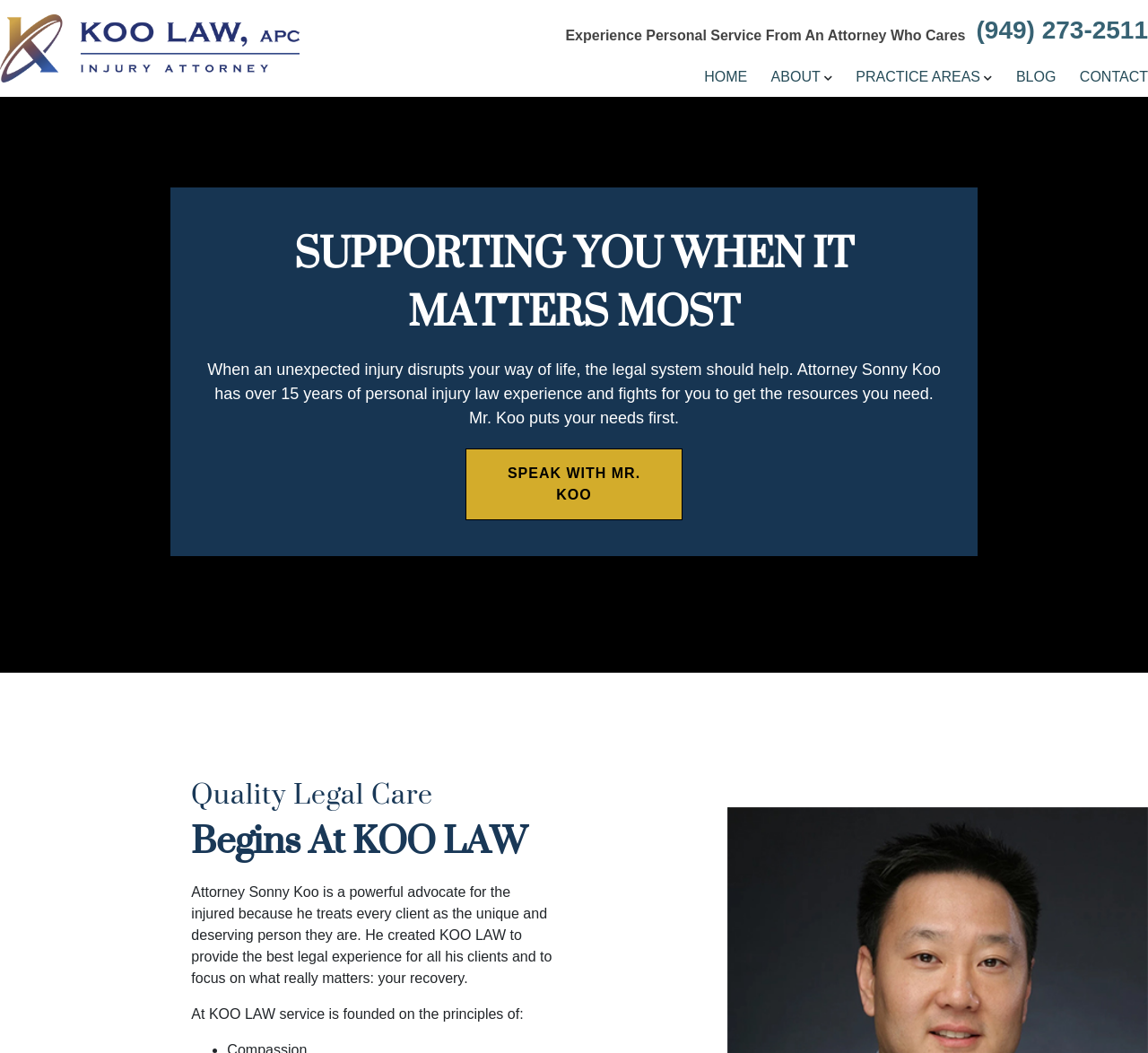Please identify the bounding box coordinates for the region that you need to click to follow this instruction: "Read the blog".

[0.885, 0.066, 0.92, 0.087]